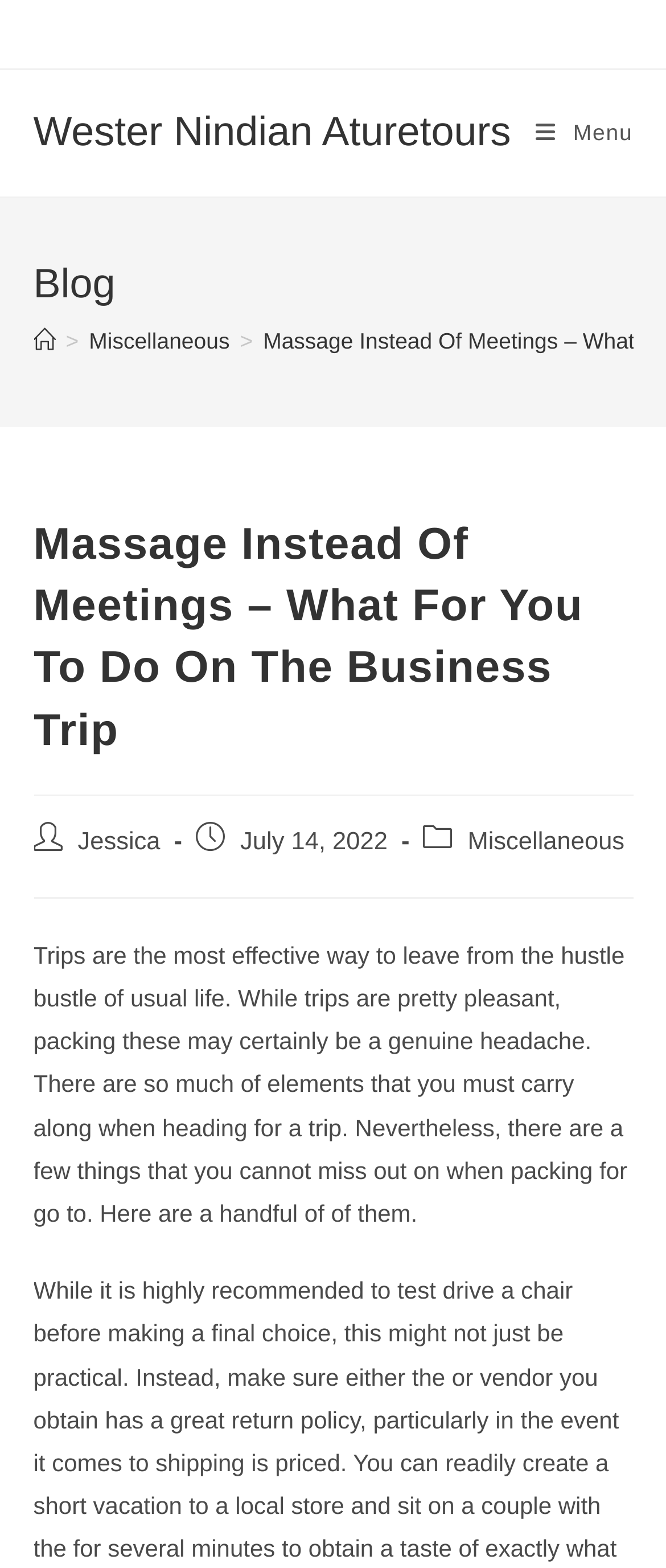Please specify the bounding box coordinates of the region to click in order to perform the following instruction: "Open the Mobile Menu".

[0.804, 0.045, 0.95, 0.125]